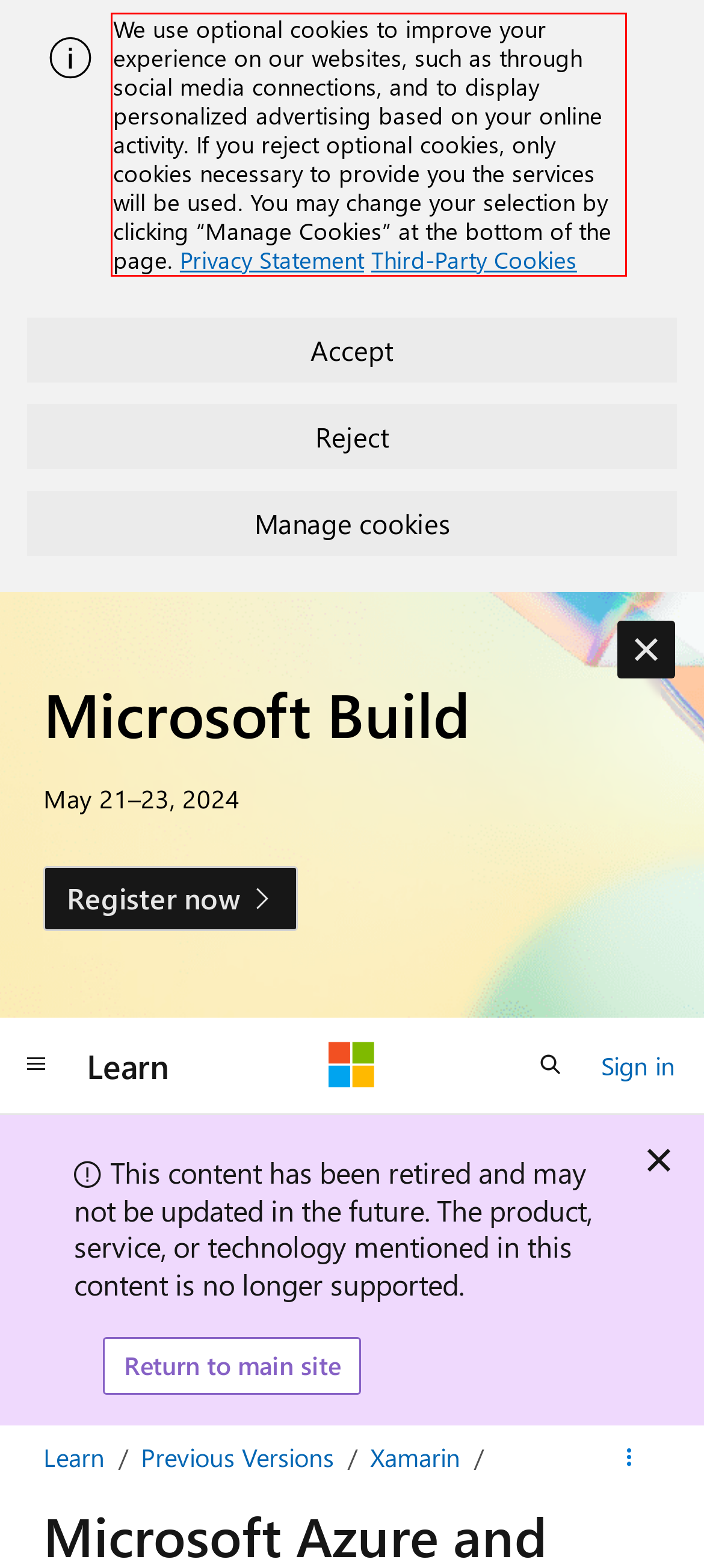Within the screenshot of a webpage, identify the red bounding box and perform OCR to capture the text content it contains.

We use optional cookies to improve your experience on our websites, such as through social media connections, and to display personalized advertising based on your online activity. If you reject optional cookies, only cookies necessary to provide you the services will be used. You may change your selection by clicking “Manage Cookies” at the bottom of the page. Privacy Statement Third-Party Cookies